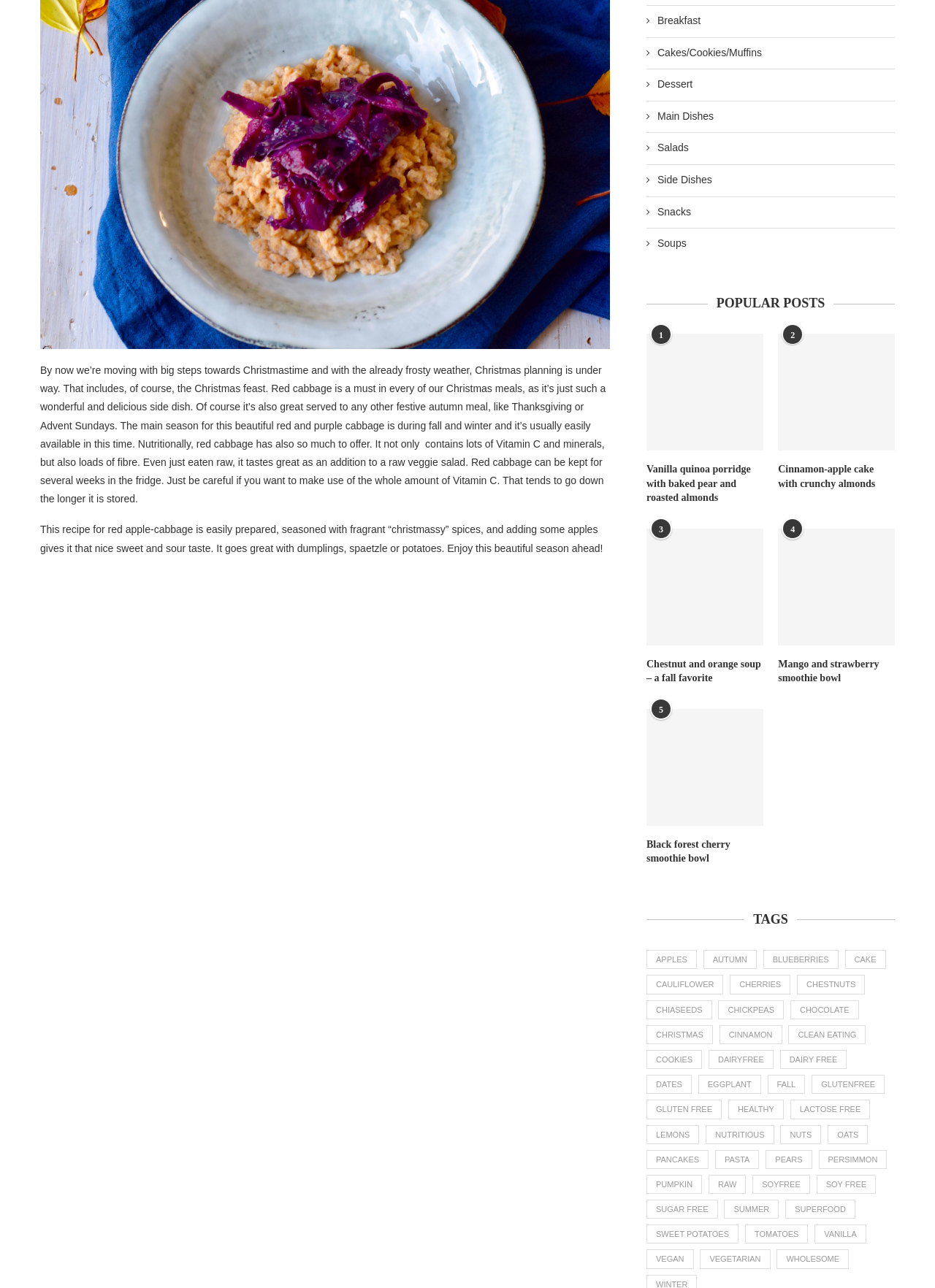Determine the bounding box coordinates of the UI element described below. Use the format (top-left x, top-left y, bottom-right x, bottom-right y) with floating point numbers between 0 and 1: pasta

[0.765, 0.893, 0.812, 0.908]